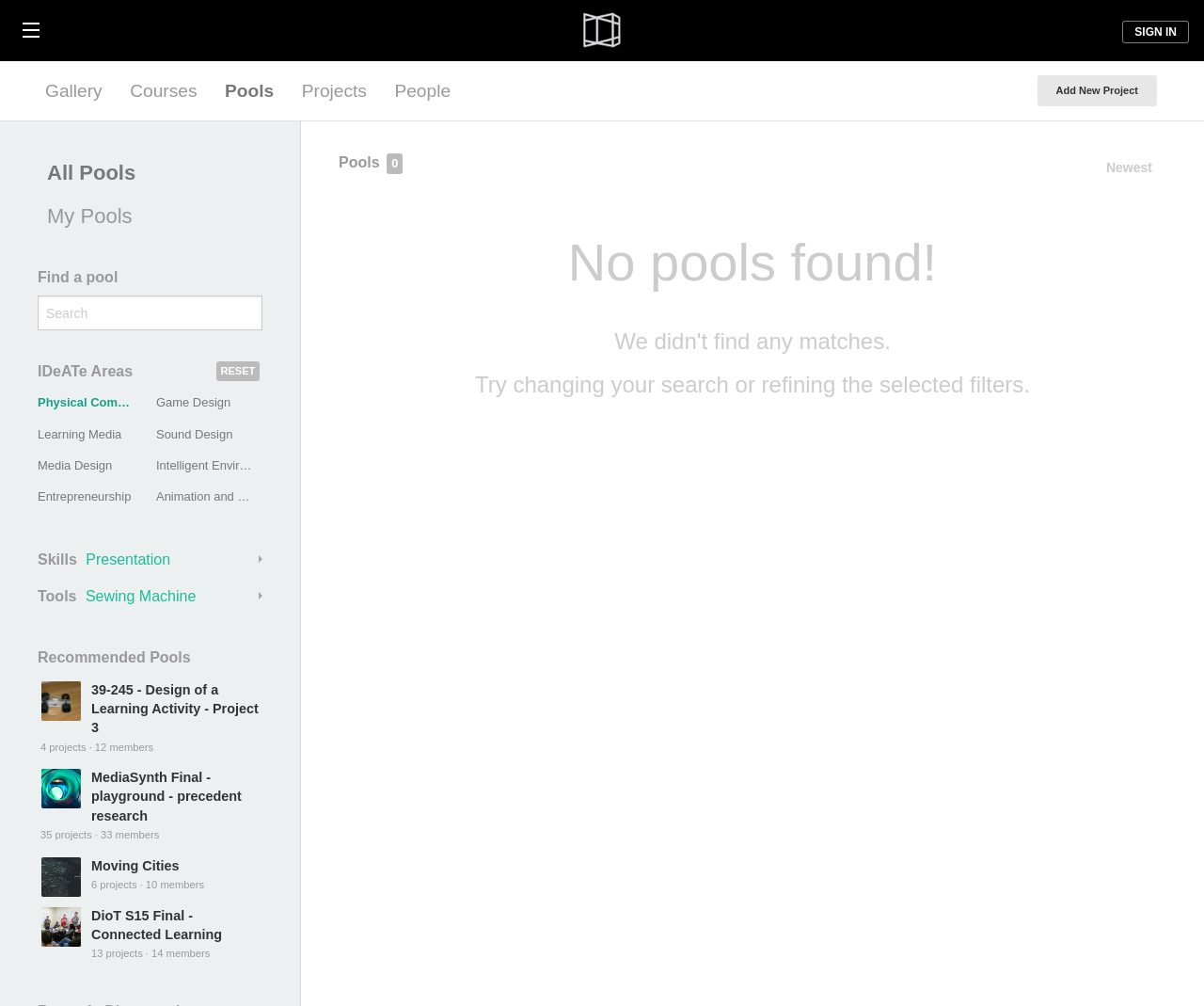Determine the bounding box coordinates of the clickable element necessary to fulfill the instruction: "Click on 'The DREAM Act'". Provide the coordinates as four float numbers within the 0 to 1 range, i.e., [left, top, right, bottom].

None